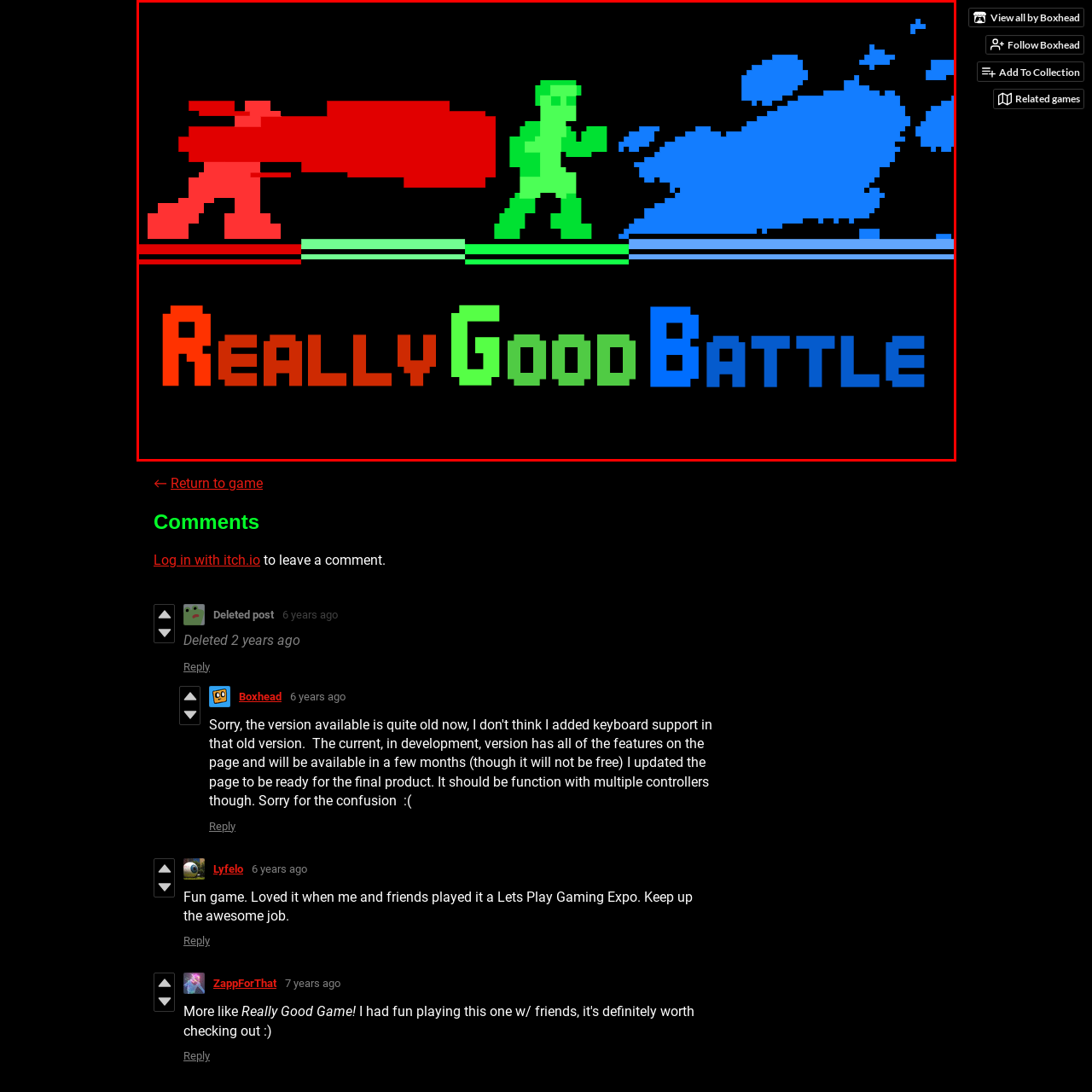How many characters are central to the design? Check the image surrounded by the red bounding box and reply with a single word or a short phrase.

Three